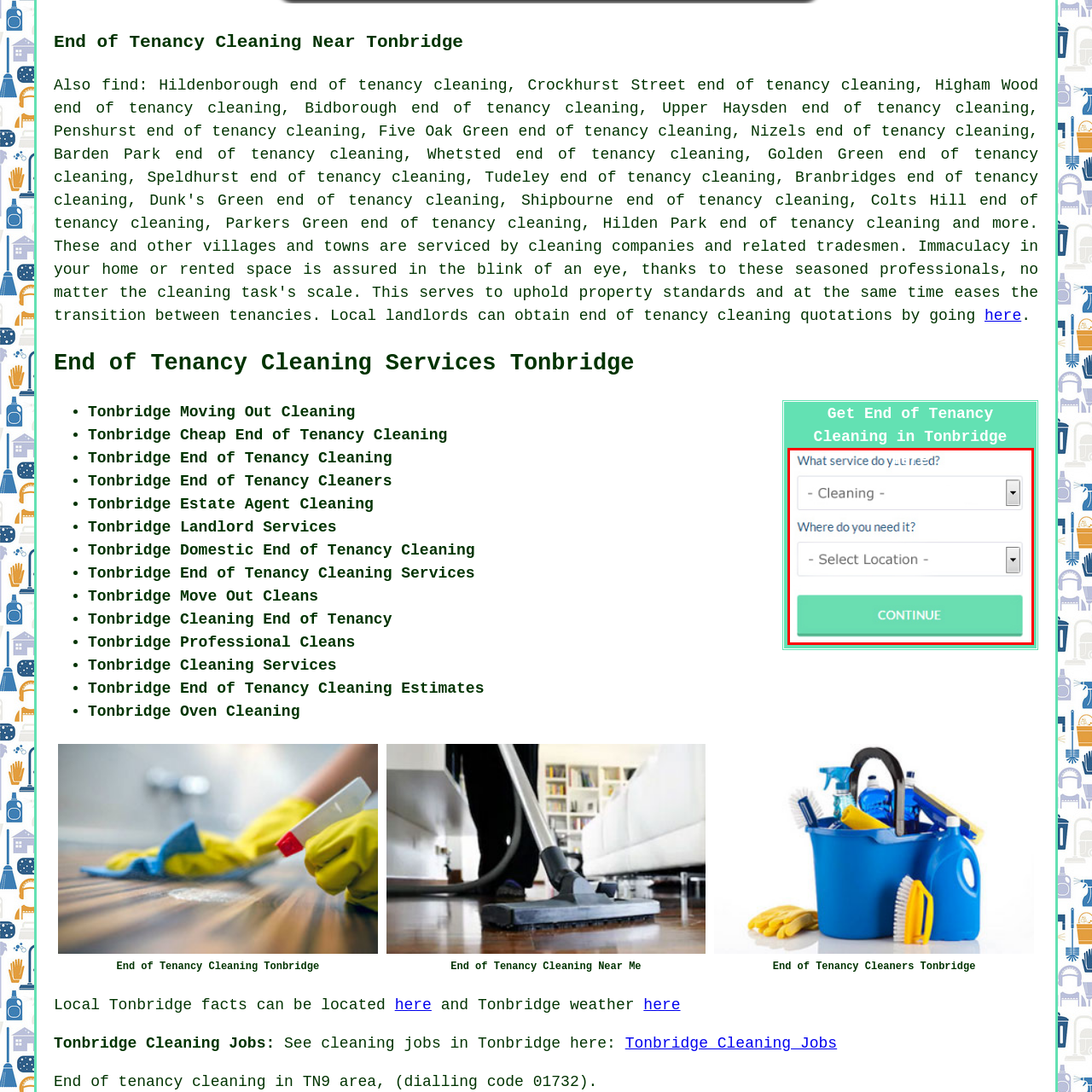What information is required in the 'Where do you need it?' dropdown menu?
Analyze the image encased by the red bounding box and elaborate on your answer to the question.

The 'Where do you need it?' dropdown menu prompts users to specify their location, which is a required piece of information to facilitate the booking or inquiry process for cleaning services in their desired area.